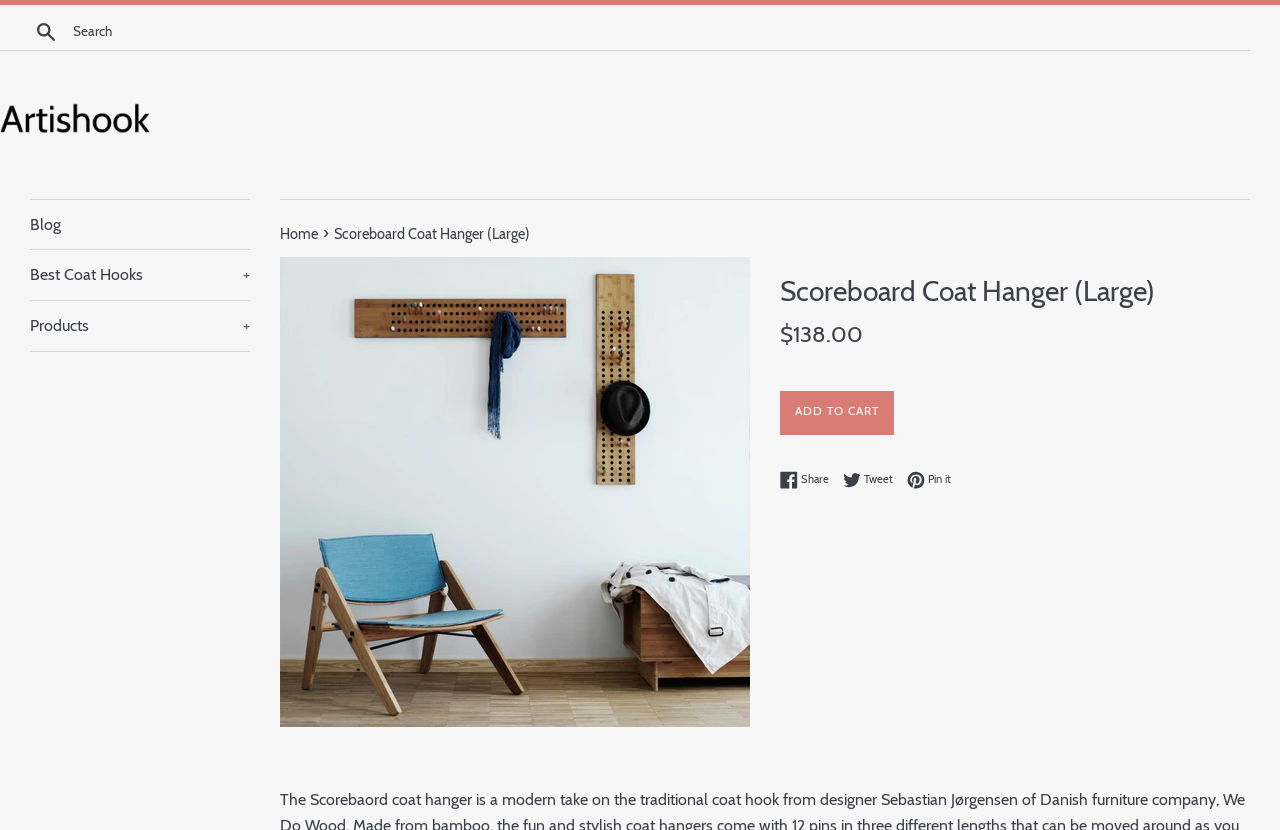Using details from the image, please answer the following question comprehensively:
What is the function of the button 'Search'?

I found the answer by looking at the search section where there is a search box and a button labeled 'Search'. The button is likely used to initiate a search query.